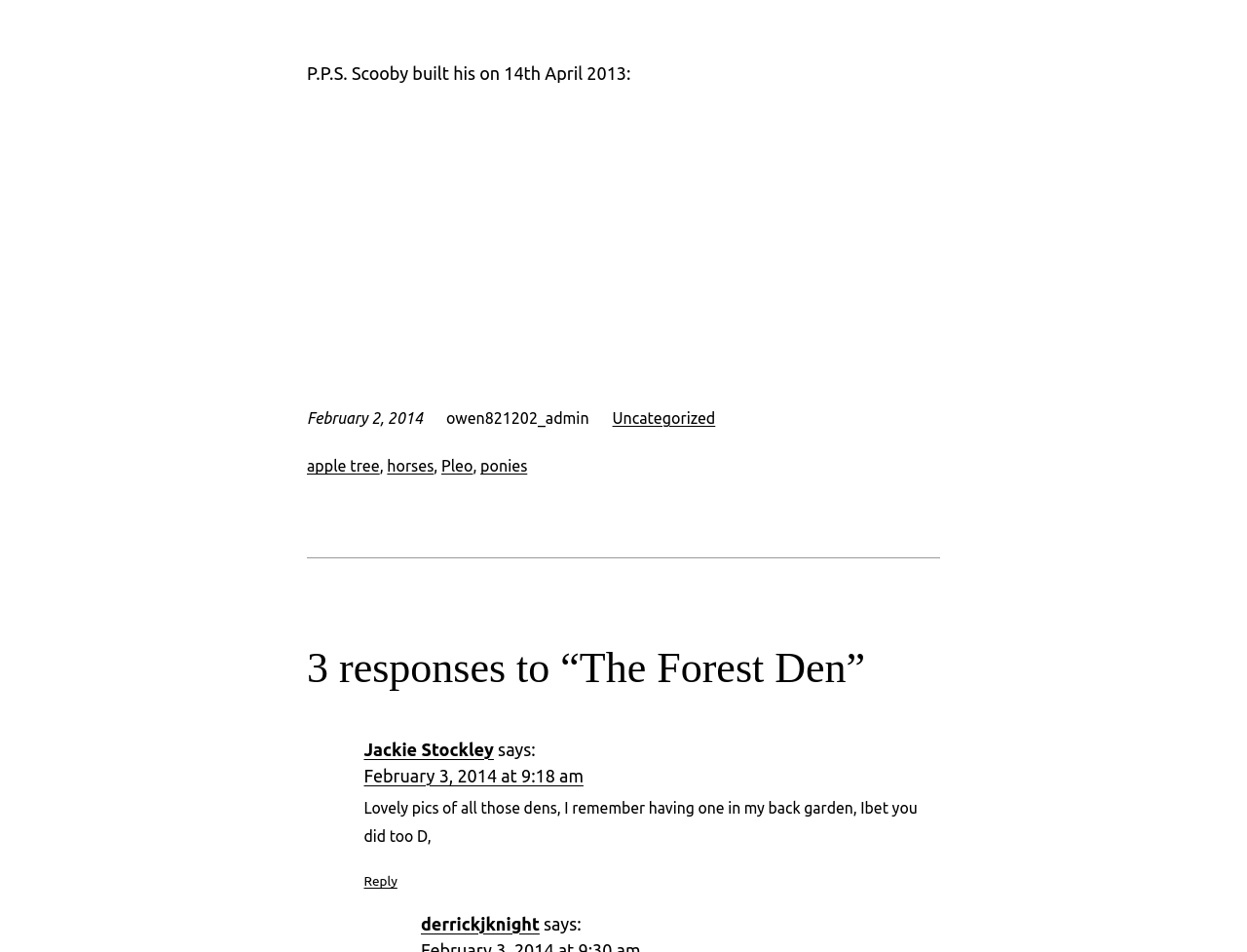How many responses are there to the post 'The Forest Den'?
Look at the image and provide a detailed response to the question.

The answer can be found in the heading element with the text '3 responses to “The Forest Den”'.